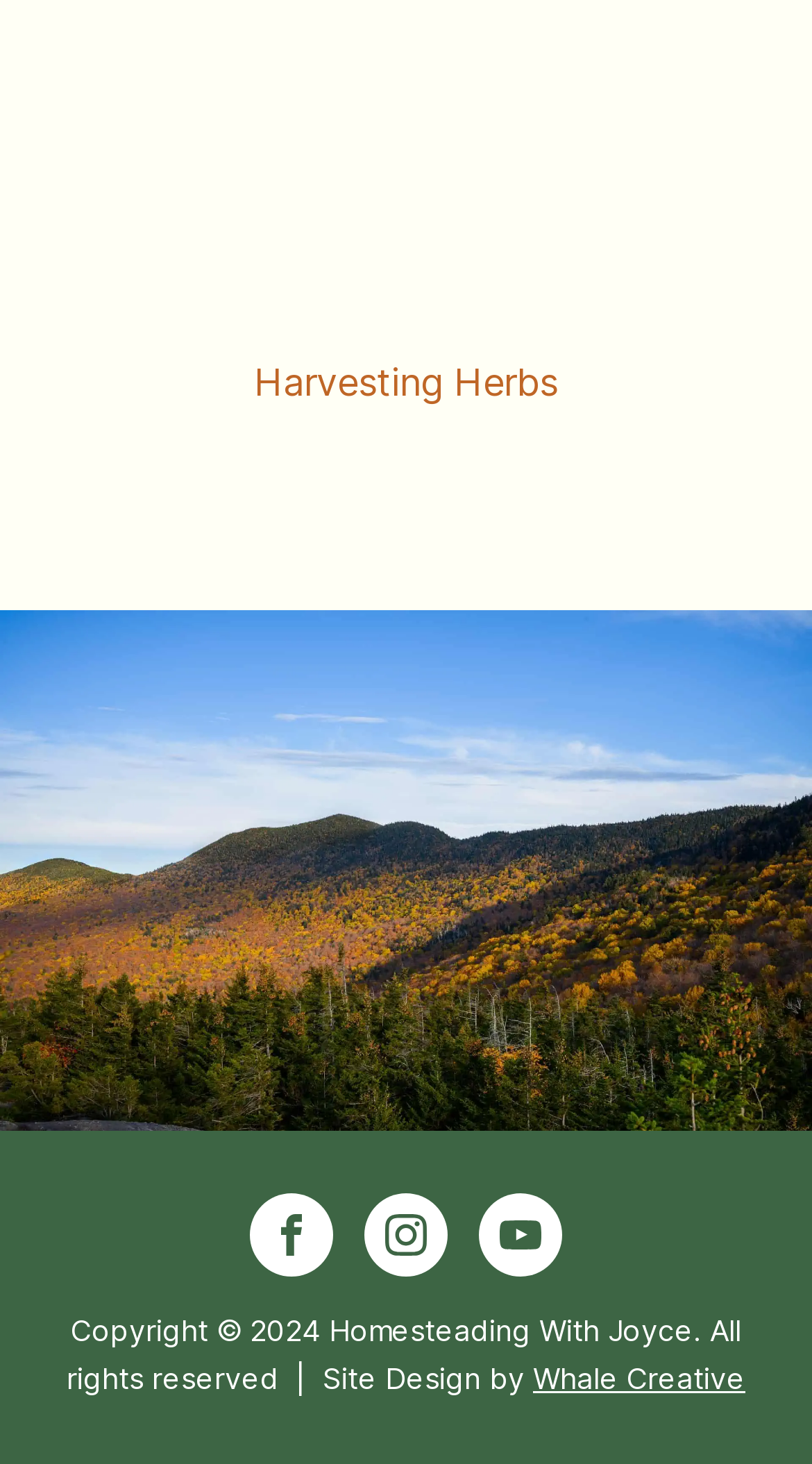What is the year of copyright?
Using the image, answer in one word or phrase.

2024